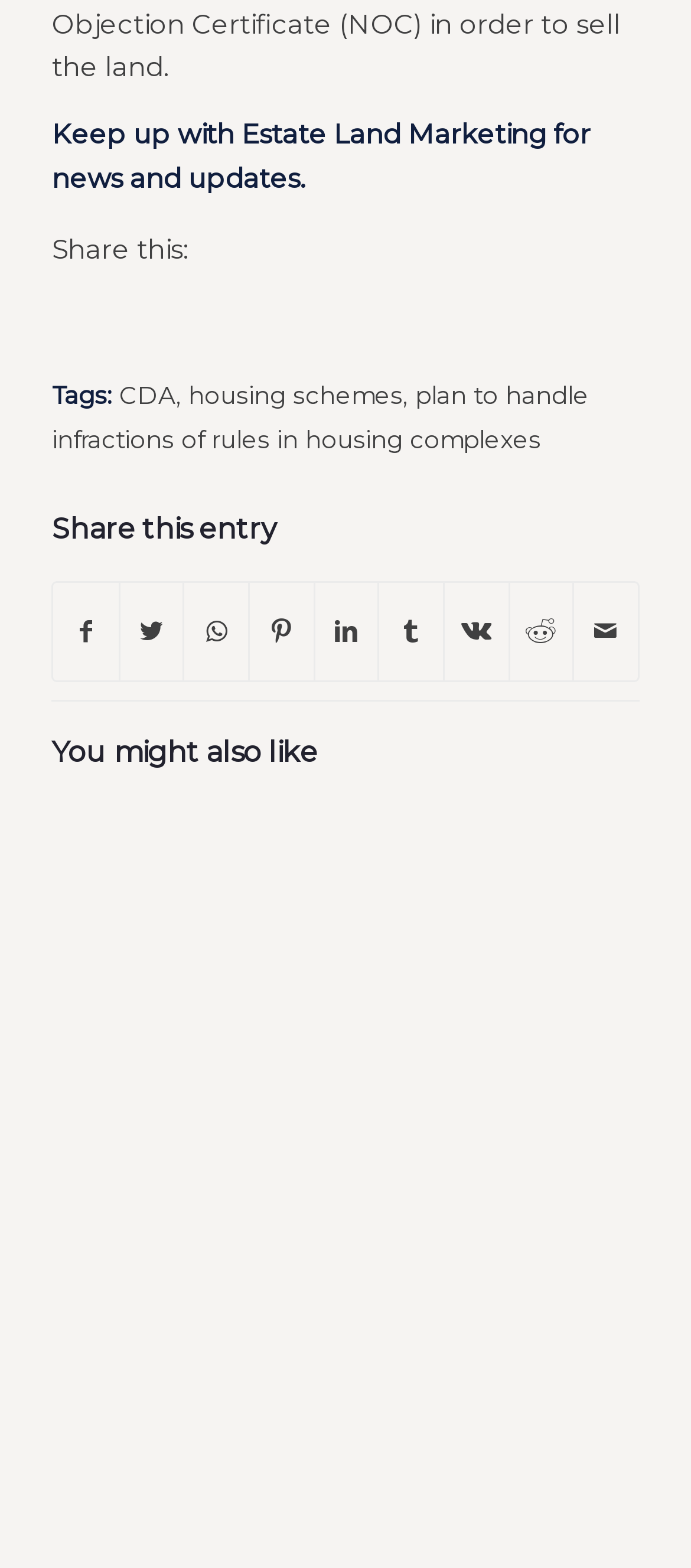Using the description: "housing schemes", identify the bounding box of the corresponding UI element in the screenshot.

[0.272, 0.243, 0.583, 0.261]